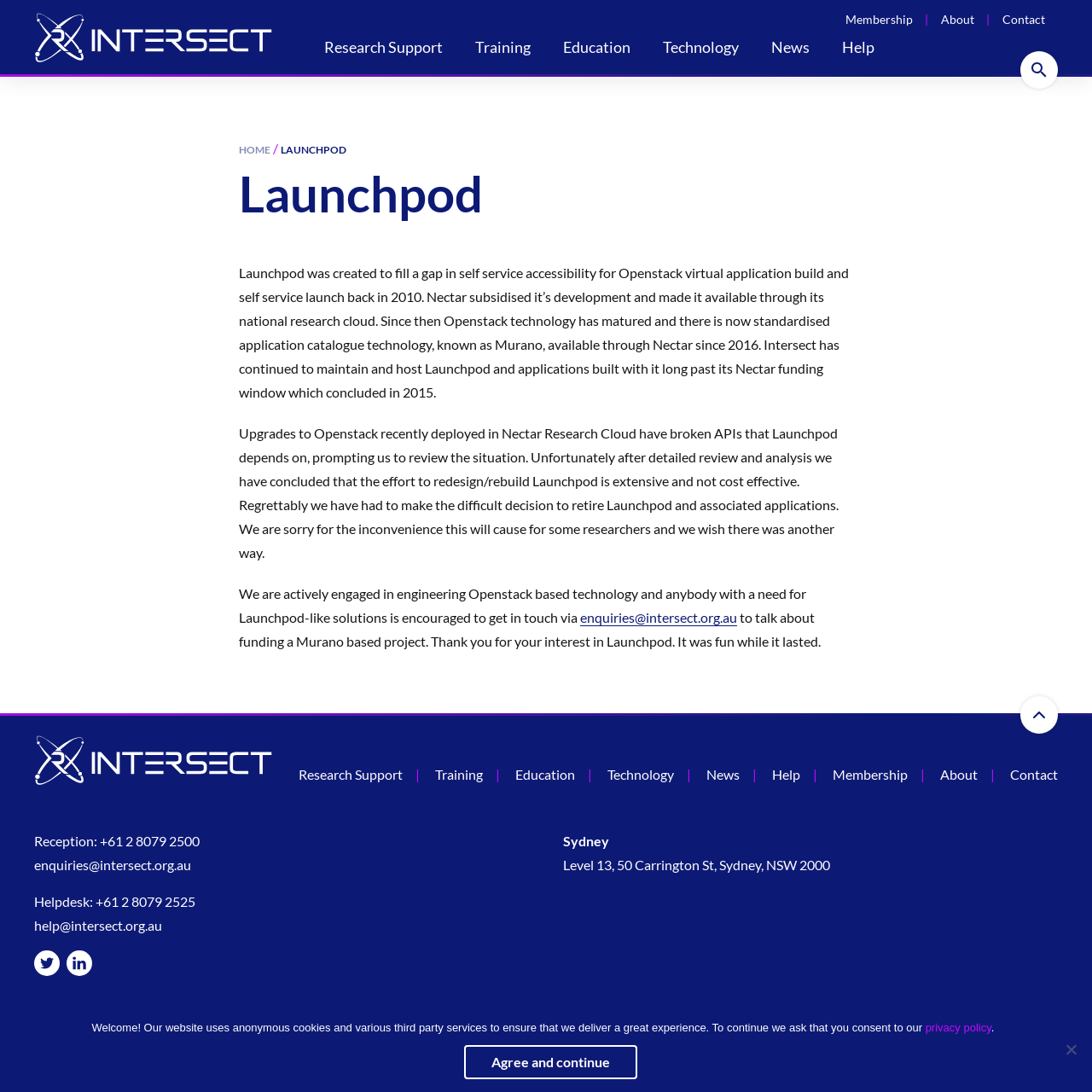What is the purpose of Launchpod?
Answer the question with a single word or phrase by looking at the picture.

Self service accessibility for Openstack virtual application build